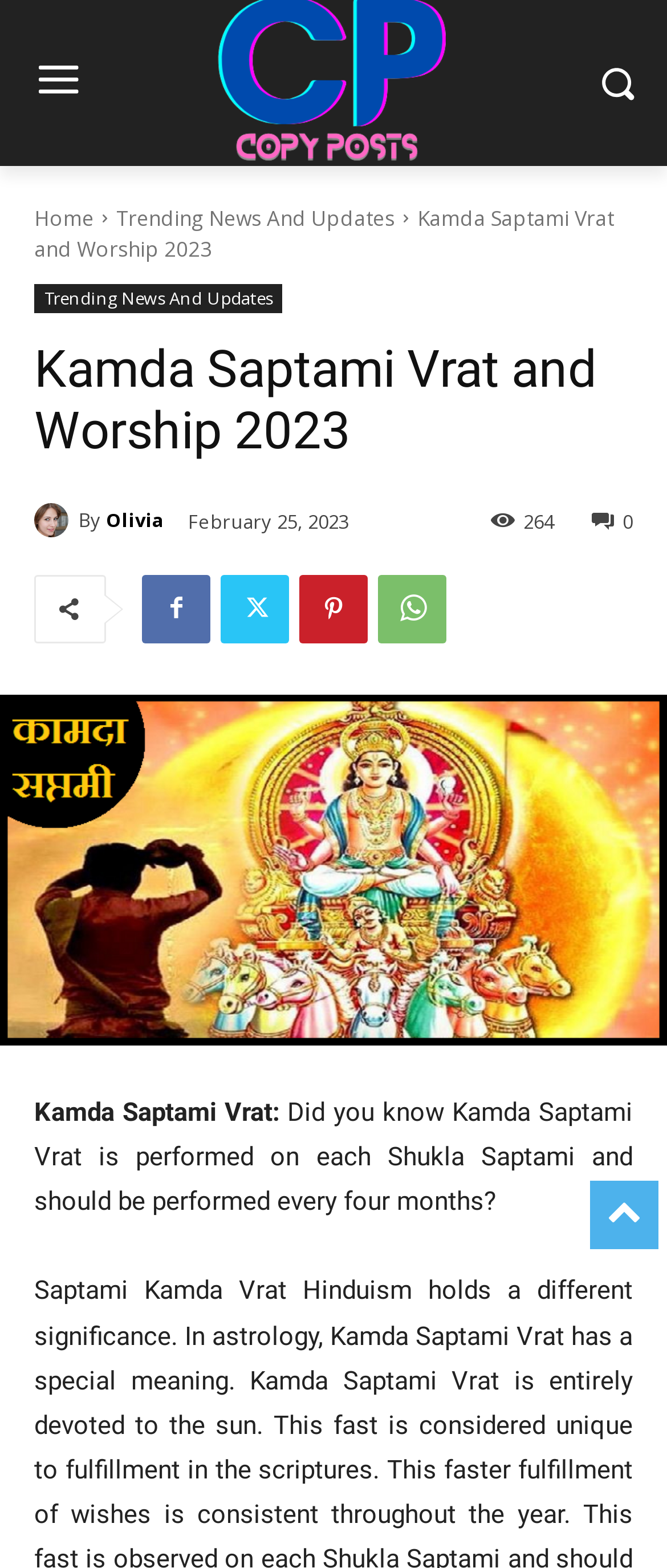Find the bounding box coordinates of the clickable region needed to perform the following instruction: "Click on Home". The coordinates should be provided as four float numbers between 0 and 1, i.e., [left, top, right, bottom].

[0.051, 0.129, 0.141, 0.148]